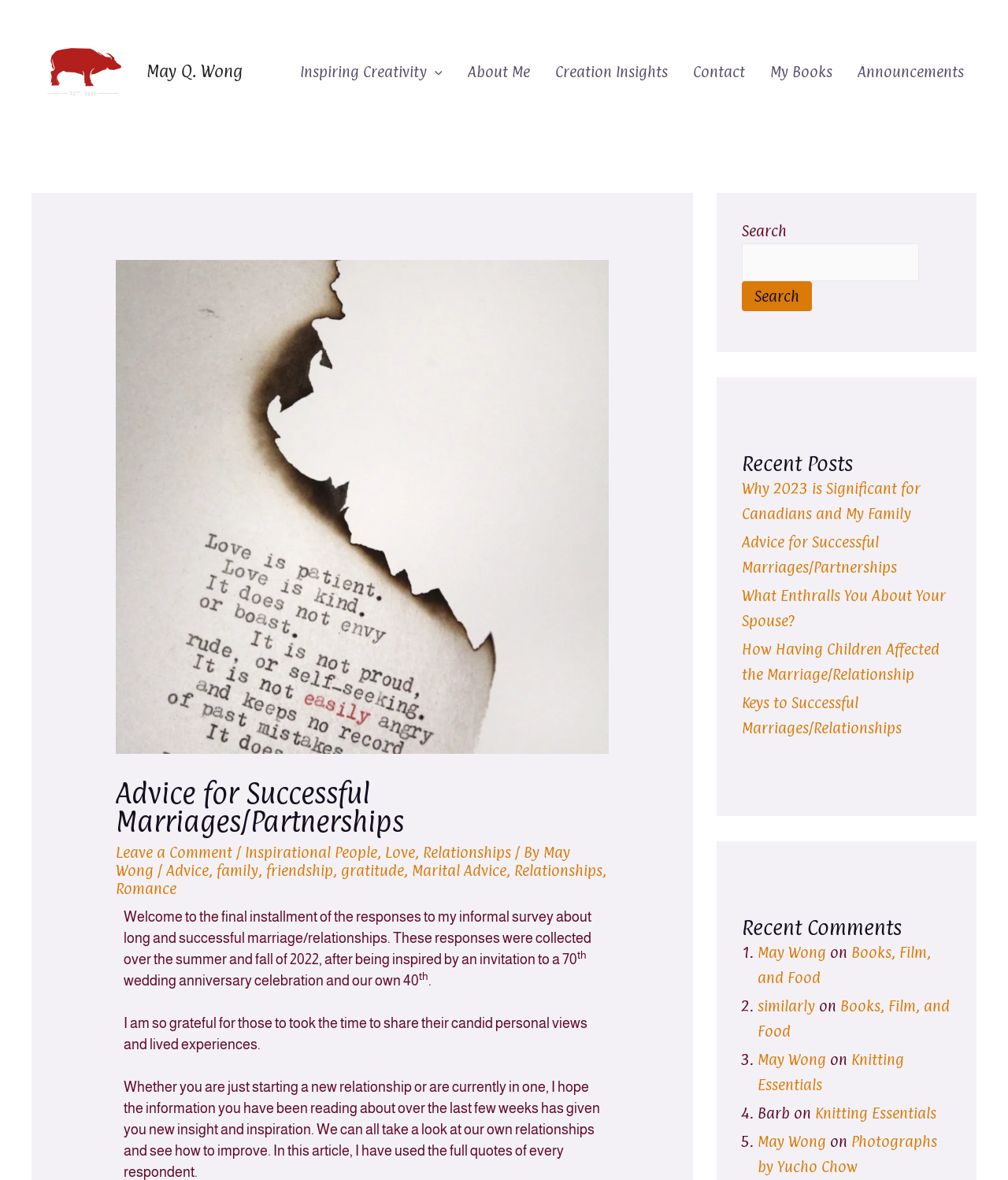What is the purpose of the search box?
Give a detailed explanation using the information visible in the image.

The search box is located in the top-right corner of the webpage and is labeled as 'Search'. Its purpose is to allow users to search for specific content within the website.